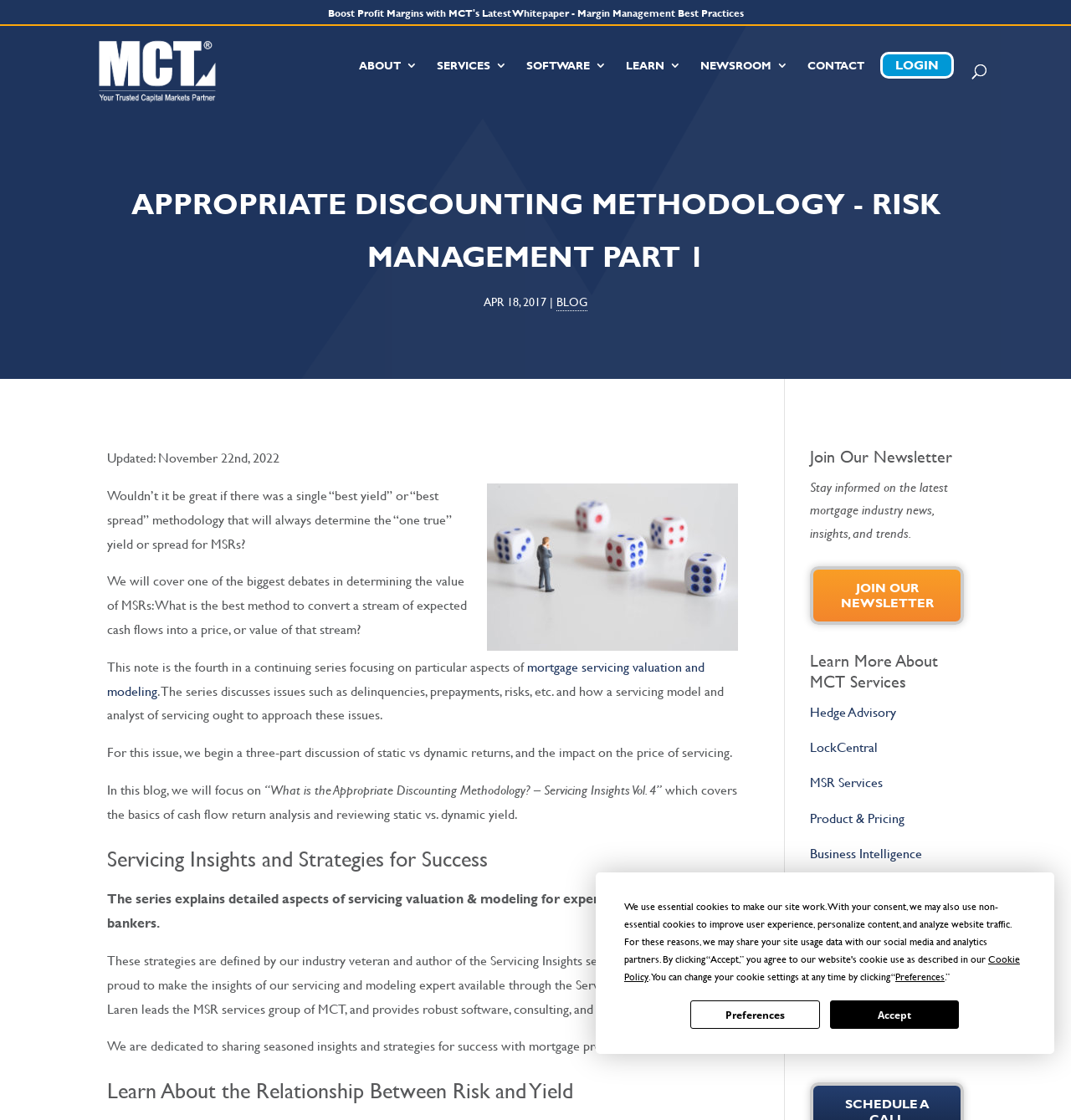What is the purpose of the Servicing Insights series?
Look at the image and respond with a one-word or short phrase answer.

Sharing insights and strategies for success